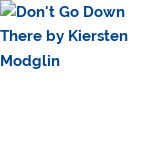Is the book available for free?
Refer to the screenshot and answer in one word or phrase.

Yes